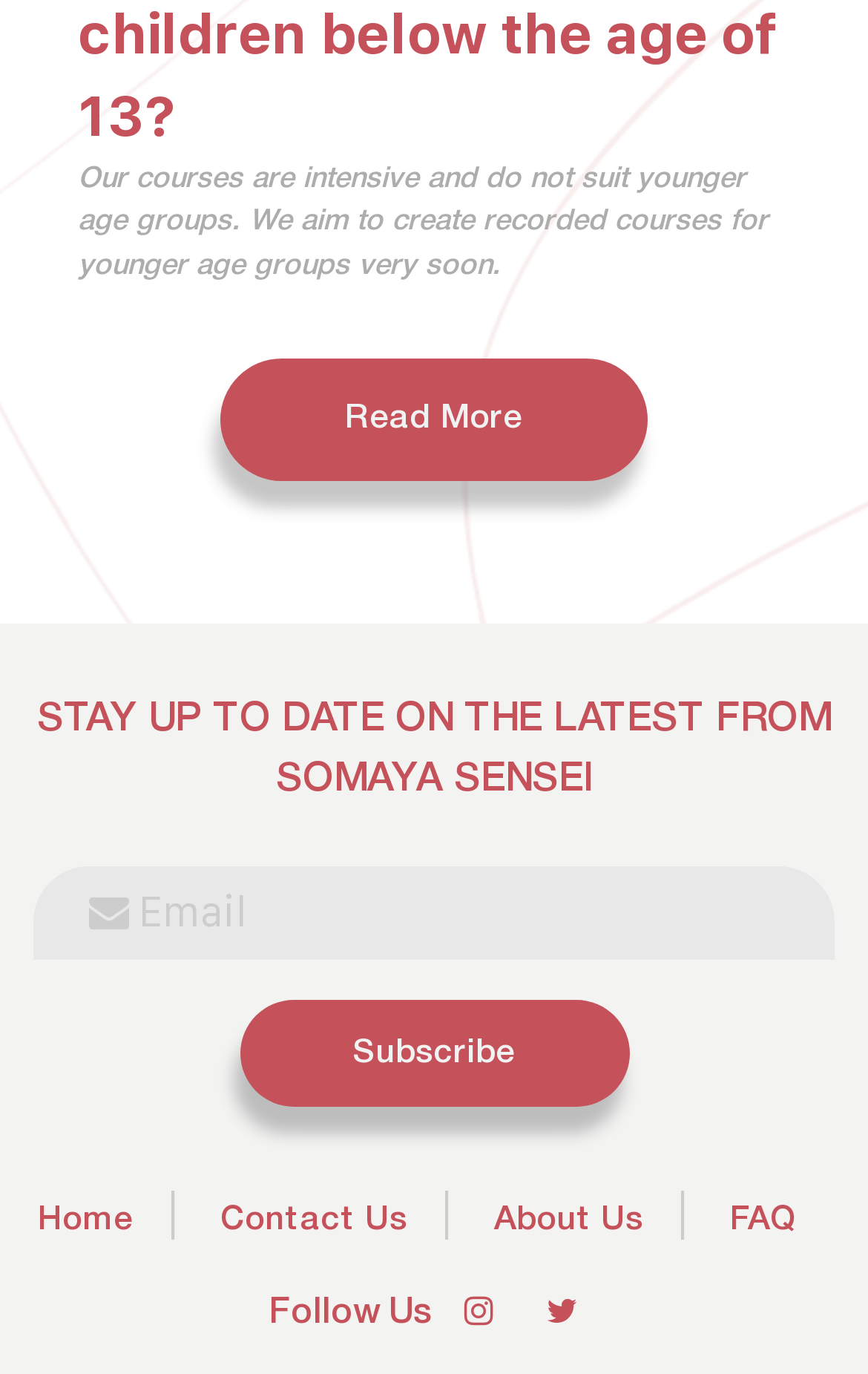Can you give a comprehensive explanation to the question given the content of the image?
What can be done with the textbox?

The textbox is required and is accompanied by a 'Subscribe' button, suggesting that users can enter their information to subscribe to something.